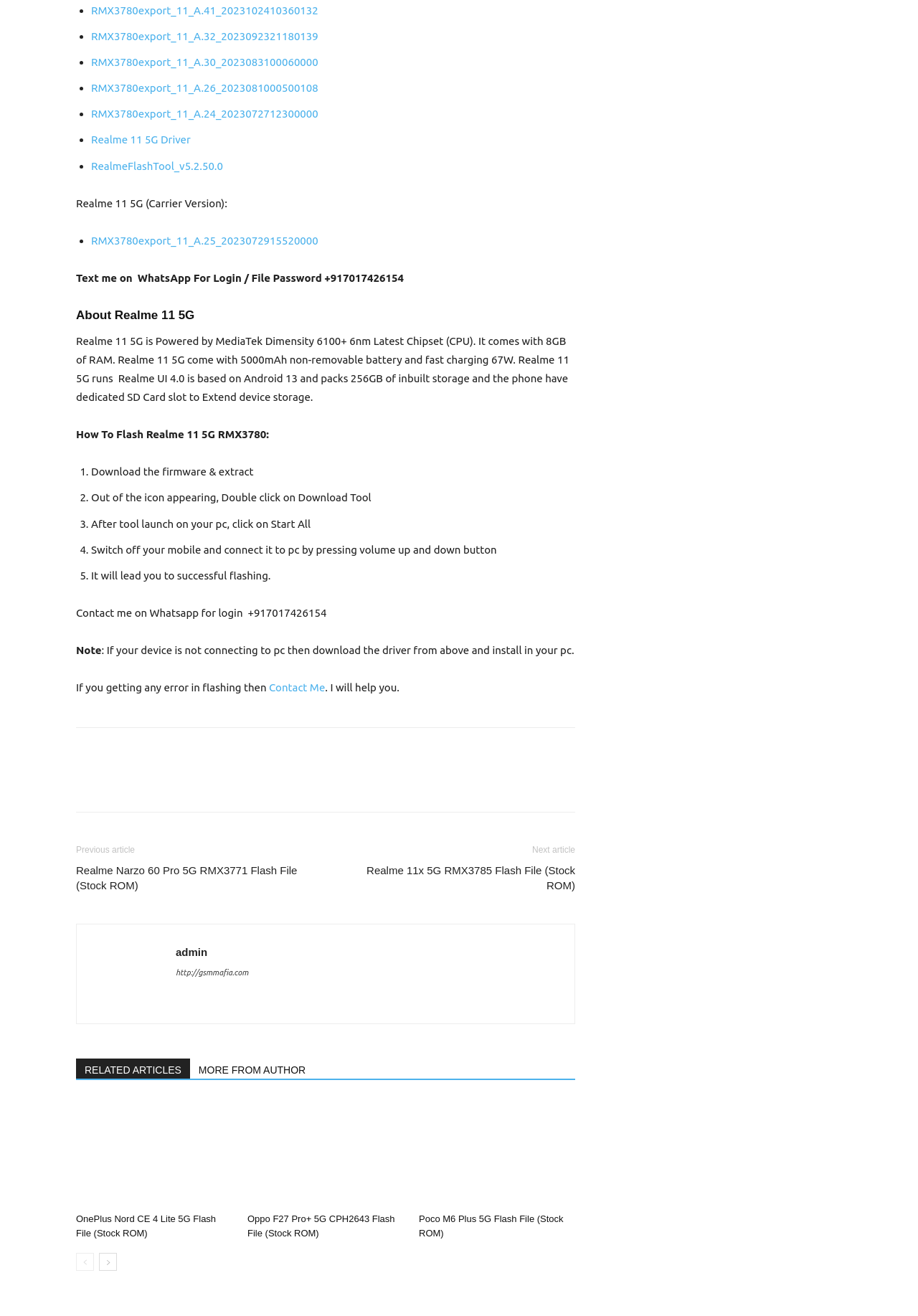How much RAM does the Realme 11 5G have?
Examine the image and provide an in-depth answer to the question.

According to the webpage, 'It comes with 8GB of RAM.' This statement is found in the section describing the device's specifications.